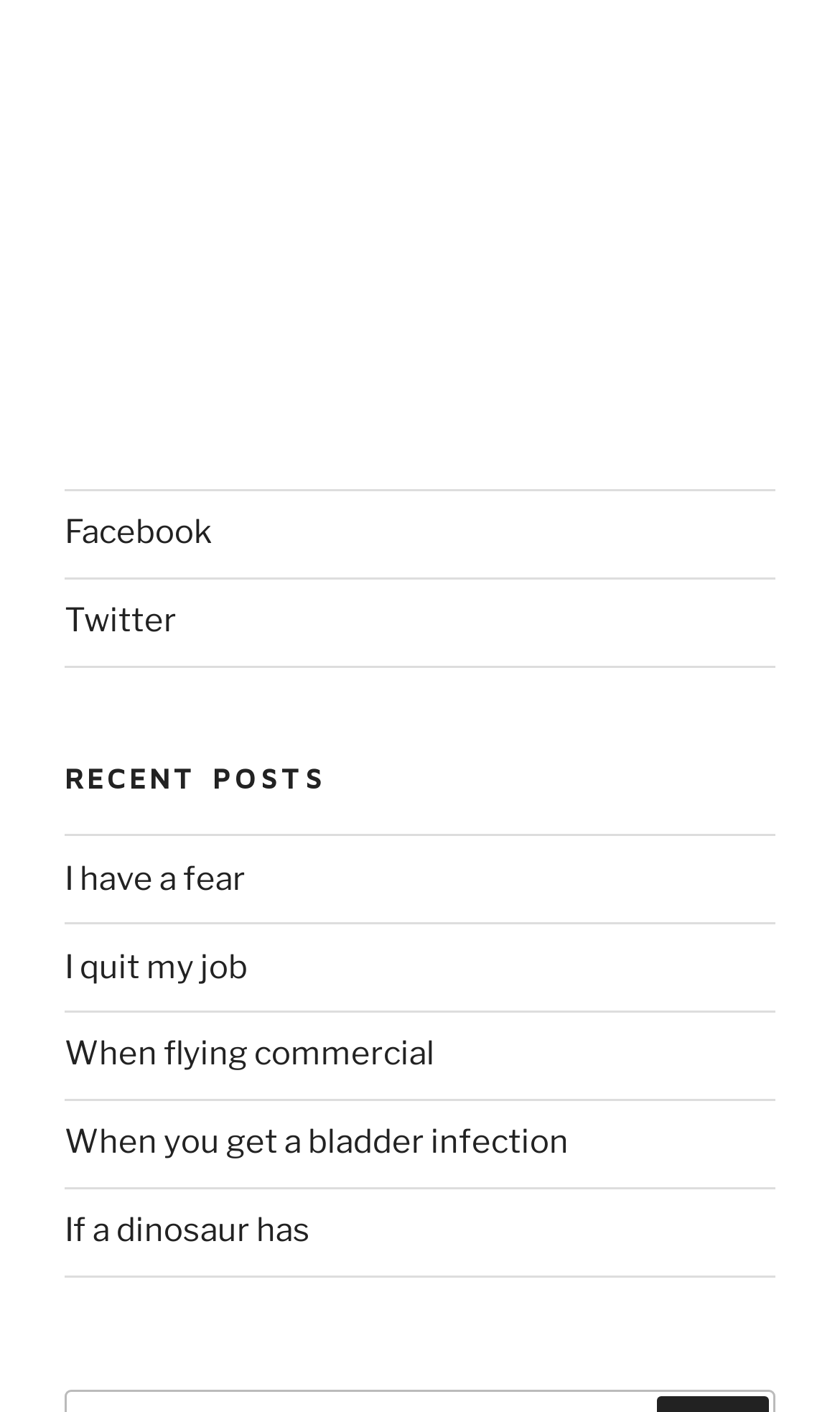Specify the bounding box coordinates of the area that needs to be clicked to achieve the following instruction: "read I have a fear".

[0.077, 0.608, 0.292, 0.636]